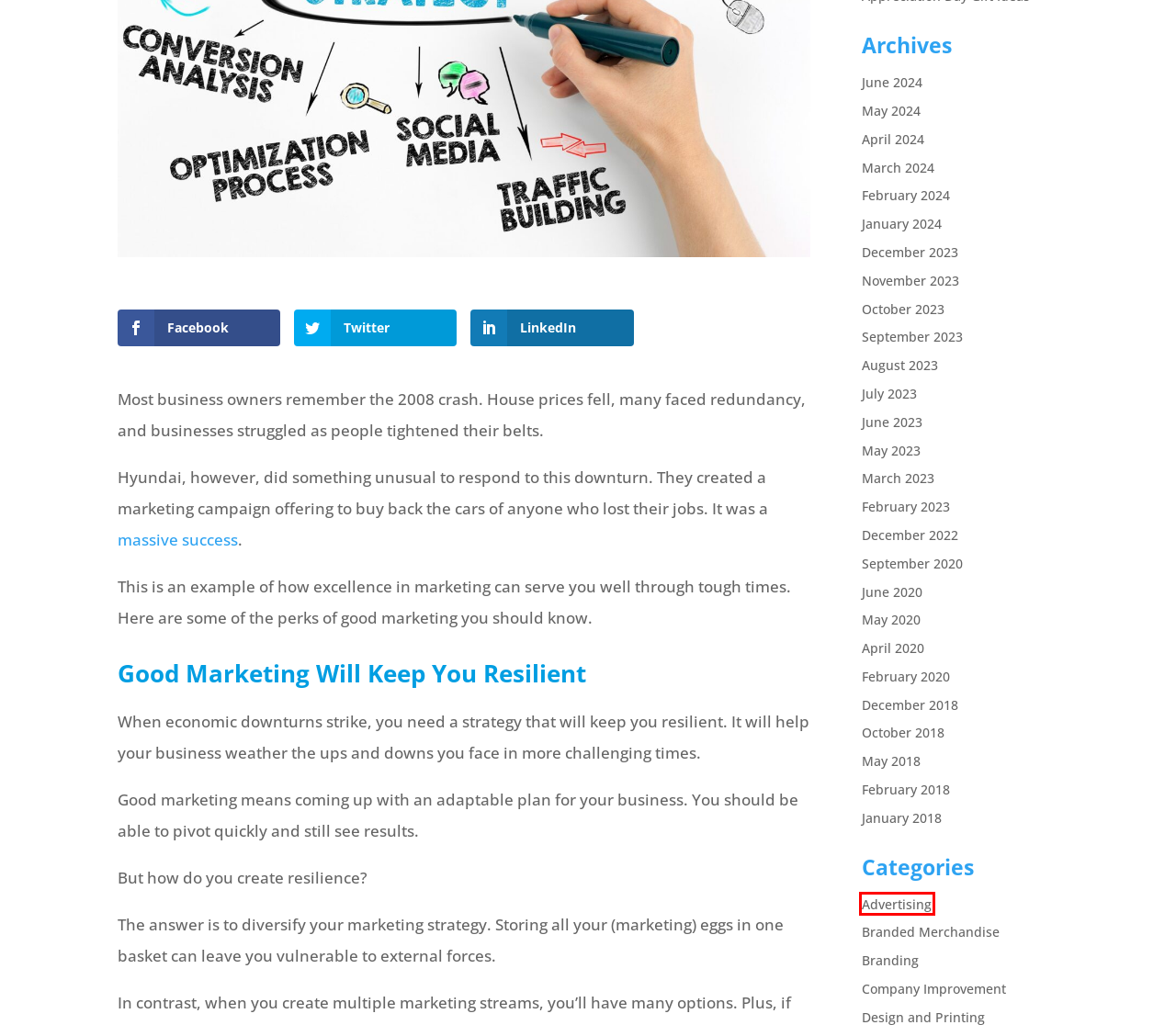Examine the screenshot of a webpage with a red bounding box around a specific UI element. Identify which webpage description best matches the new webpage that appears after clicking the element in the red bounding box. Here are the candidates:
A. September 2023 | Promotional Mugs
B. Advertising Archives | Promotional Mugs
C. May 2020 | Promotional Mugs
D. Company Improvement Archives | Promotional Mugs
E. May 2024 | Promotional Mugs
F. February 2018 | Promotional Mugs
G. February 2024 | Promotional Mugs
H. November 2023 | Promotional Mugs

B